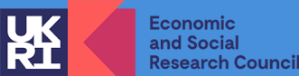Refer to the image and answer the question with as much detail as possible: What is the ESRC's role in research projects?

The Economic and Social Research Council (ESRC) plays a crucial role in funding projects that contribute to societal understanding and advancement, demonstrating their commitment to supporting social science research.